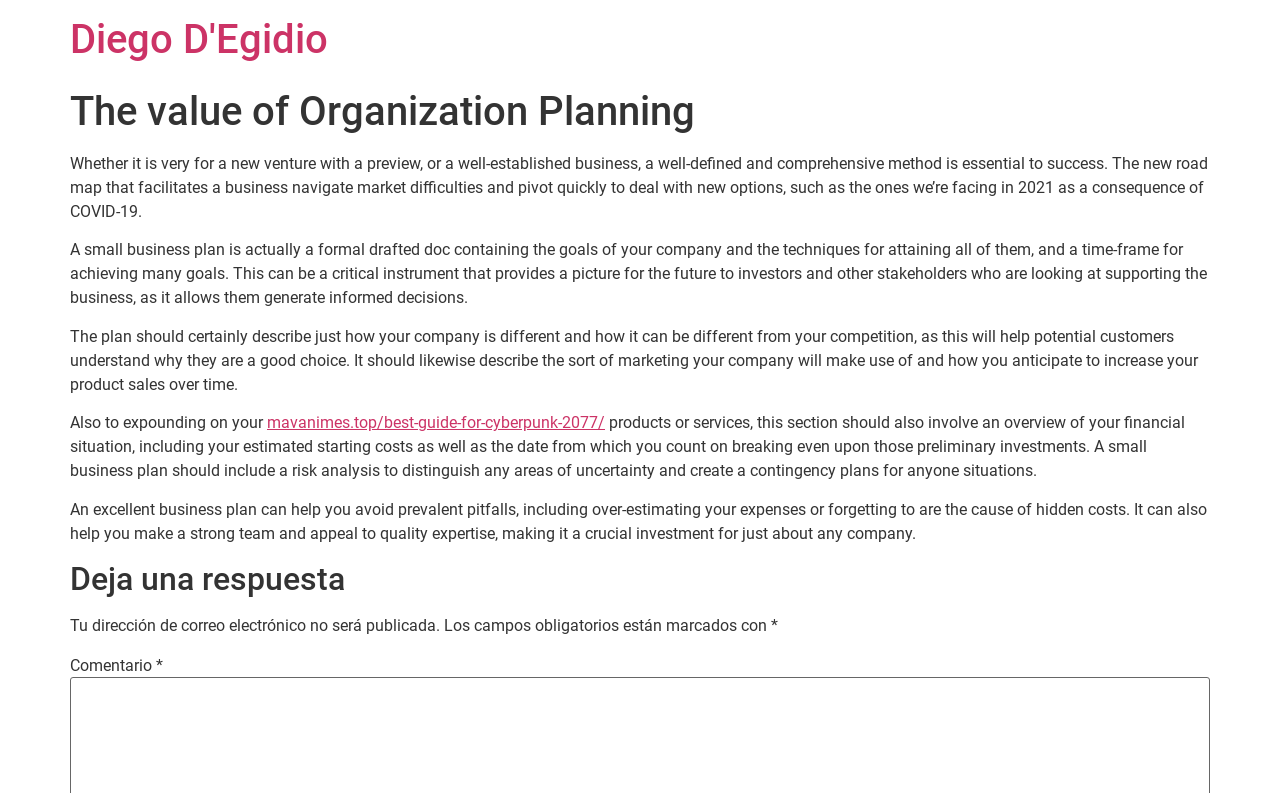Use a single word or phrase to answer the question: 
What is the author's name?

Diego D'Egidio